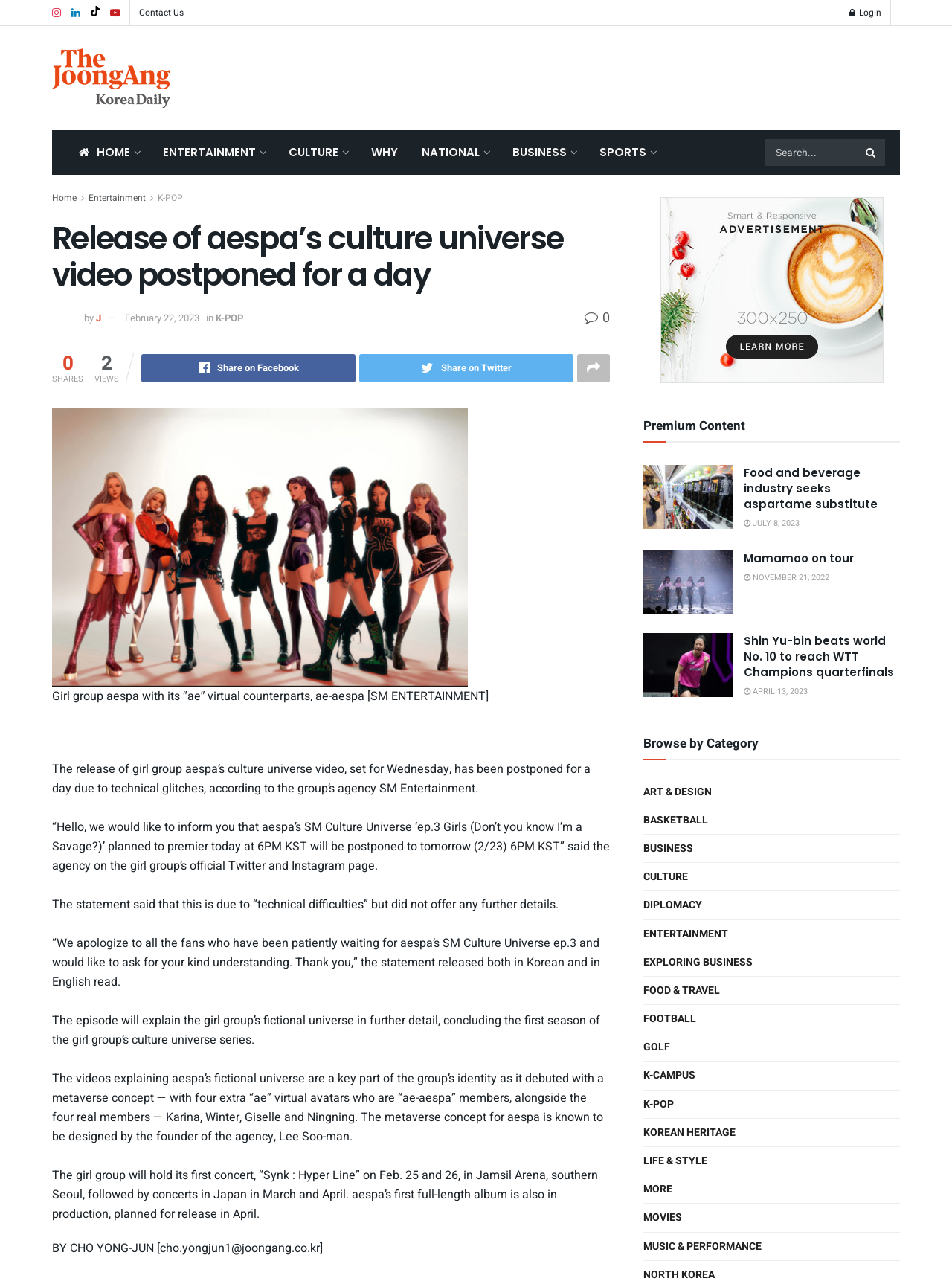Please reply with a single word or brief phrase to the question: 
What is the name of the concert that aespa will hold?

Synk : Hyper Line